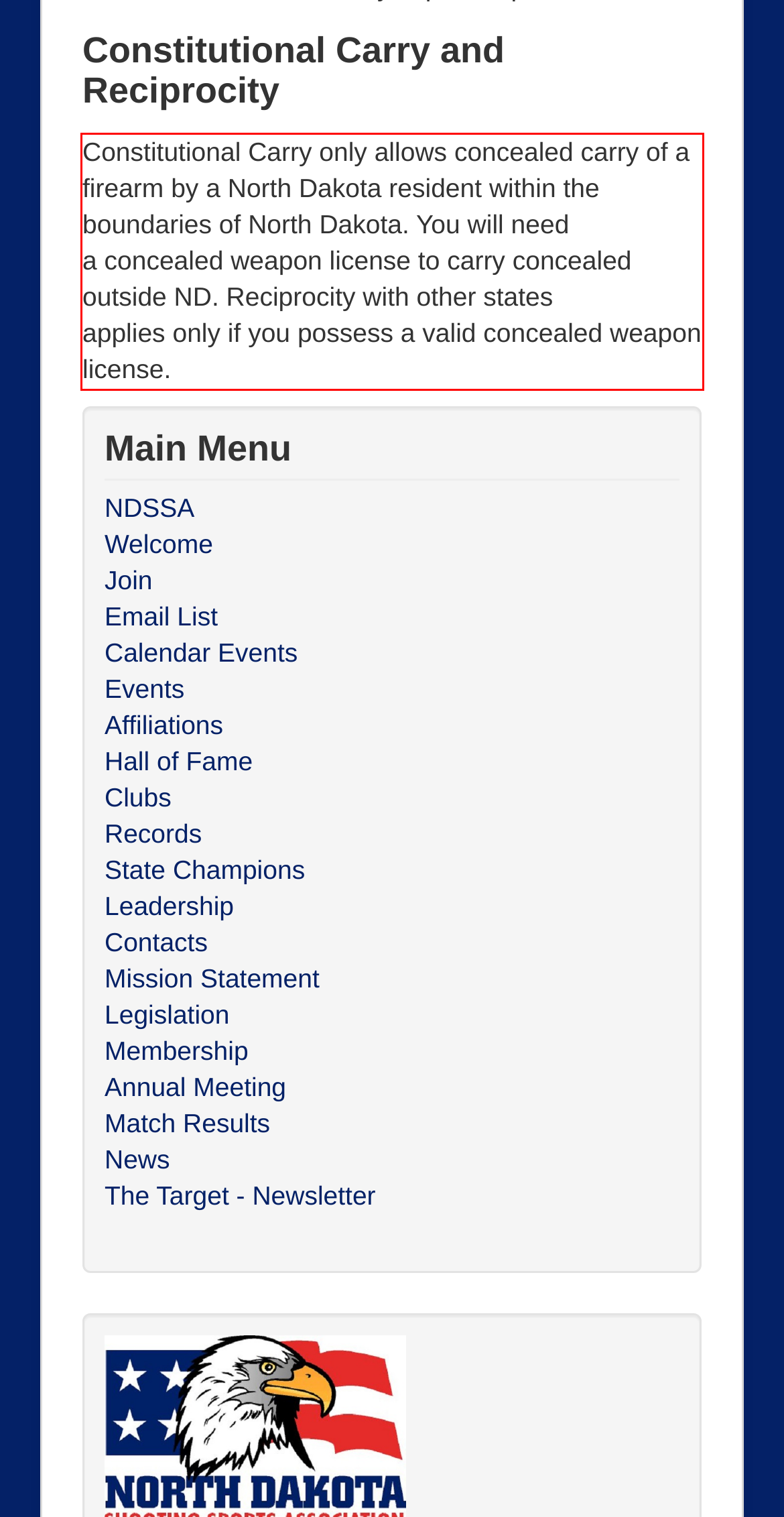Given a screenshot of a webpage containing a red rectangle bounding box, extract and provide the text content found within the red bounding box.

Constitutional Carry only allows concealed carry of a firearm by a North Dakota resident within the boundaries of North Dakota. You will need a concealed weapon license to carry concealed outside ND. Reciprocity with other states applies only if you possess a valid concealed weapon license.